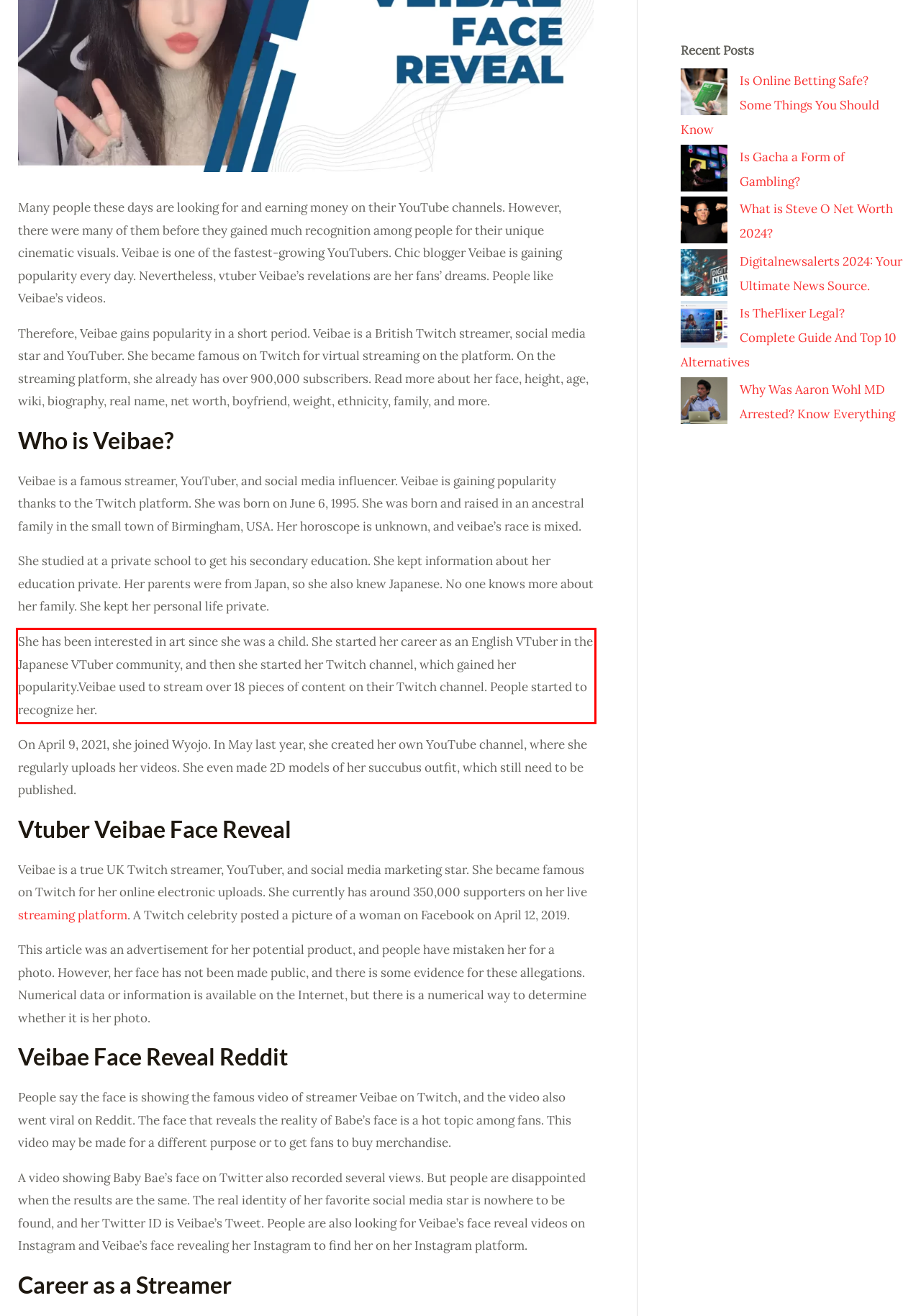There is a UI element on the webpage screenshot marked by a red bounding box. Extract and generate the text content from within this red box.

She has been interested in art since she was a child. She started her career as an English VTuber in the Japanese VTuber community, and then she started her Twitch channel, which gained her popularity.Veibae used to stream over 18 pieces of content on their Twitch channel. People started to recognize her.